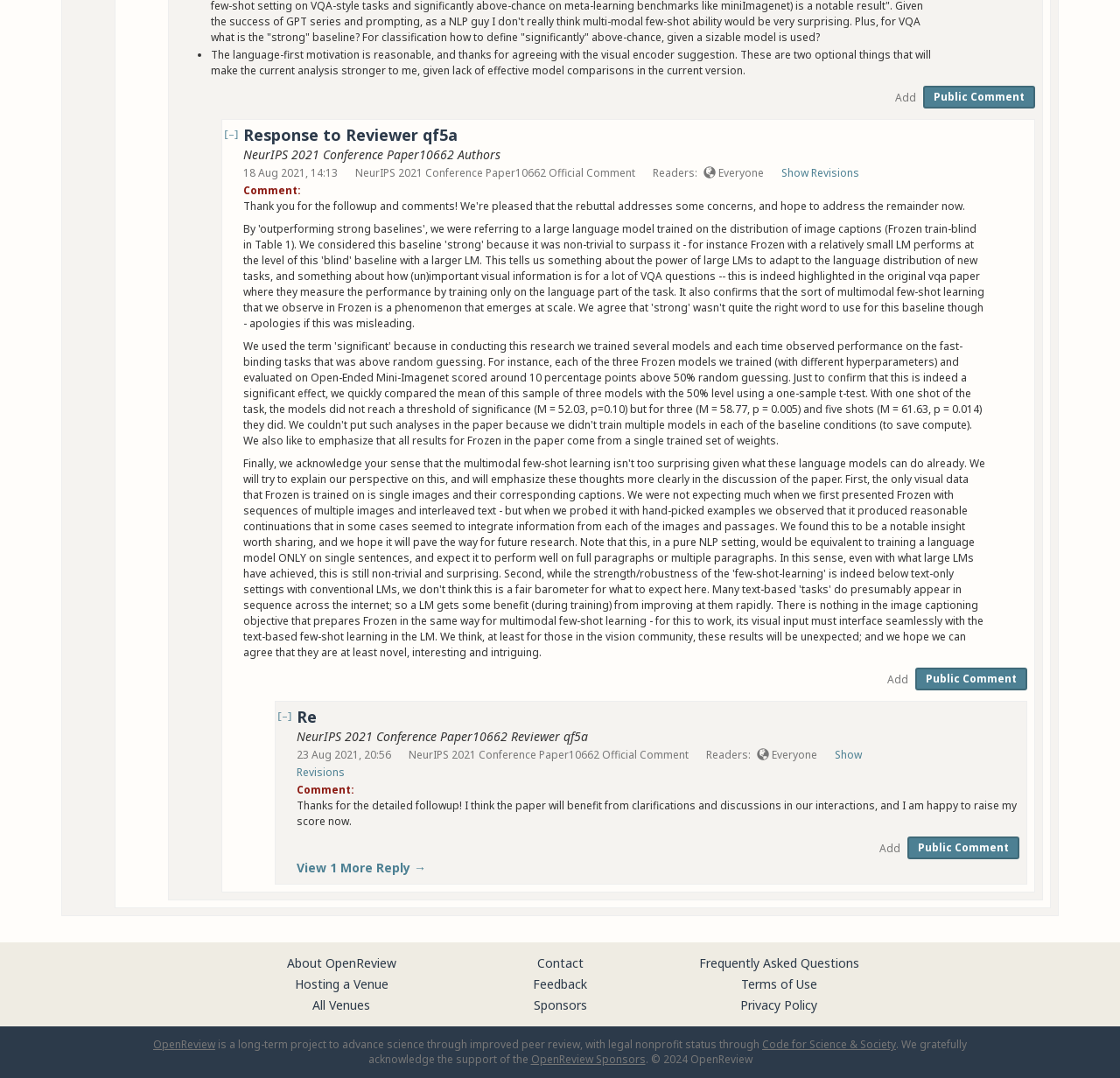Identify the coordinates of the bounding box for the element that must be clicked to accomplish the instruction: "Show Revisions".

[0.698, 0.154, 0.783, 0.167]